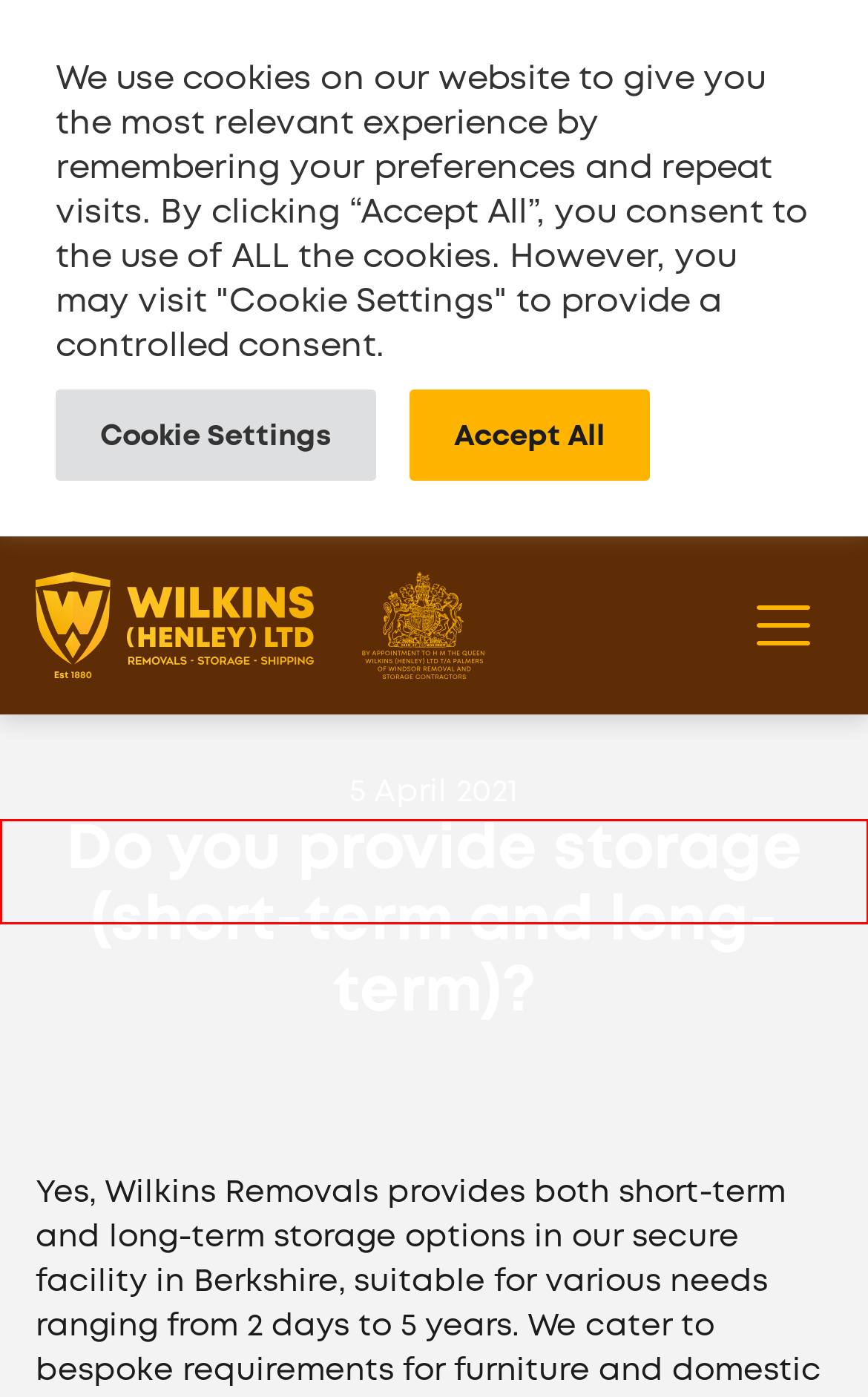You have a screenshot of a webpage with a red bounding box around an element. Choose the best matching webpage description that would appear after clicking the highlighted element. Here are the candidates:
A. Contact Us | Wilkins (Henley) Ltd | Removals, Storage, Shipping
B. Reviews & Testimonials | Wilkins (Henley) | Removals & Storage
C. Wilkins (Henley) Ltd | Removals, Storage & Shipping for 140 years
D. About Wilkins (Henley) Ltd | Removals, Storage, Shipping in Berkshire
E. Home Removals | Wilkins (Henley) Ltd | Removals, Storage, Shipping
F. Our History | Wilkins (Henley) Ltd | Removals, Storage, Shipping
G. Services | Wilkins (Henley) Ltd | Removals, Storage, Shipping
H. FAQs | Wilkins (Henley) Ltd | Removals, Storage, Shipping

G